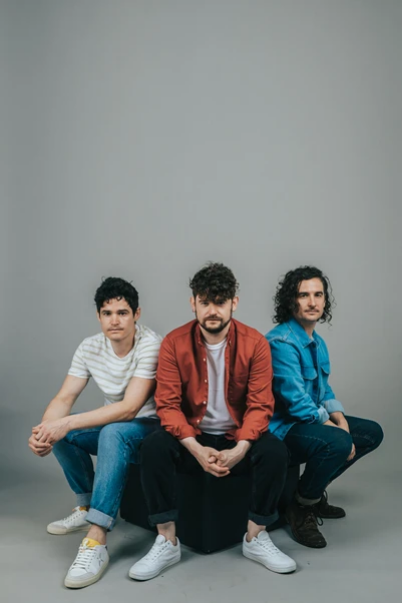Give a one-word or phrase response to the following question: What is the color of the first member's sneakers?

white